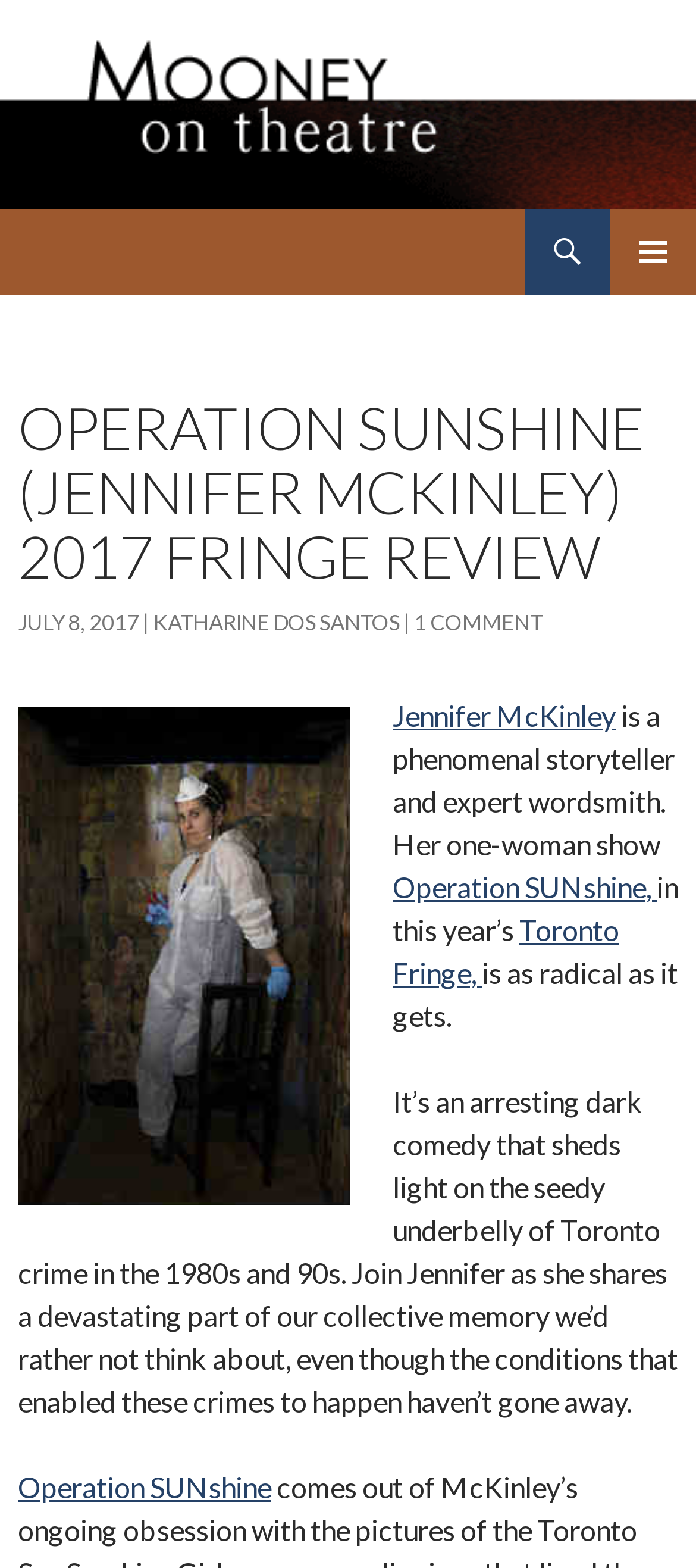Provide the bounding box coordinates in the format (top-left x, top-left y, bottom-right x, bottom-right y). All values are floating point numbers between 0 and 1. Determine the bounding box coordinate of the UI element described as: Operation SUNshine

[0.026, 0.937, 0.39, 0.959]